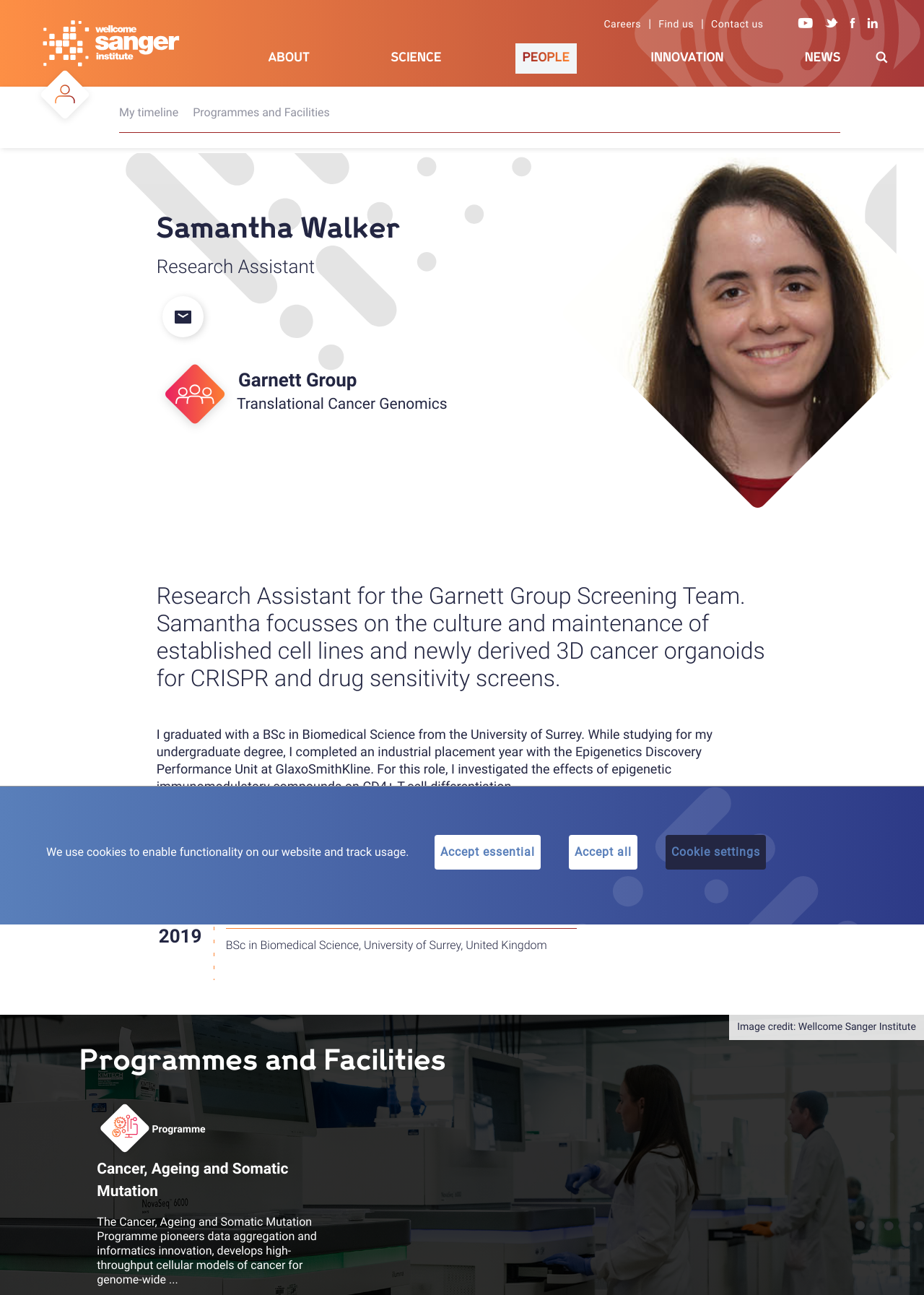From the webpage screenshot, predict the bounding box of the UI element that matches this description: "News".

[0.871, 0.039, 0.91, 0.05]